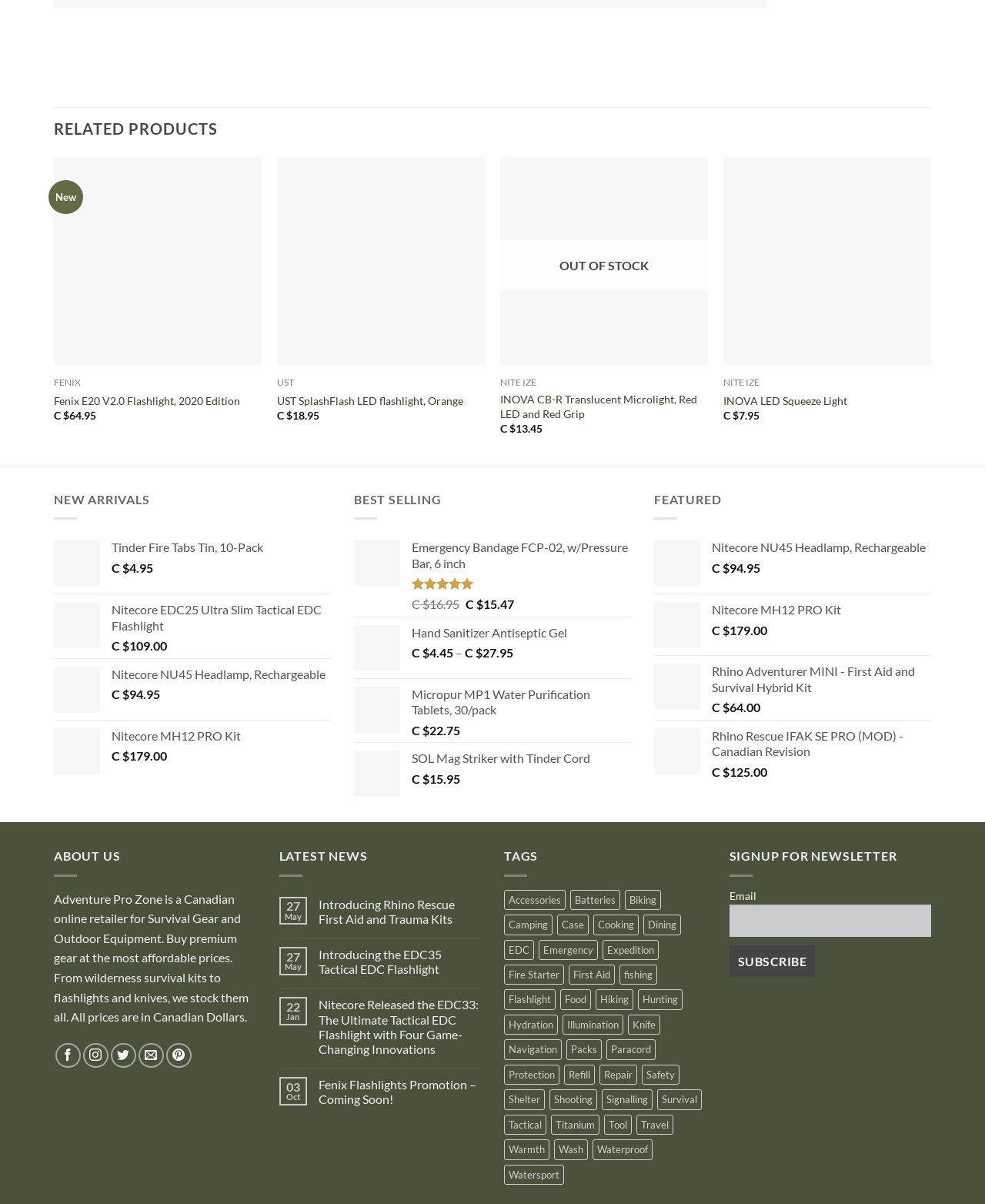What is the price of the 'Fenix E20 V2.0 Flashlight'?
Using the image, provide a concise answer in one word or a short phrase.

C $64.95